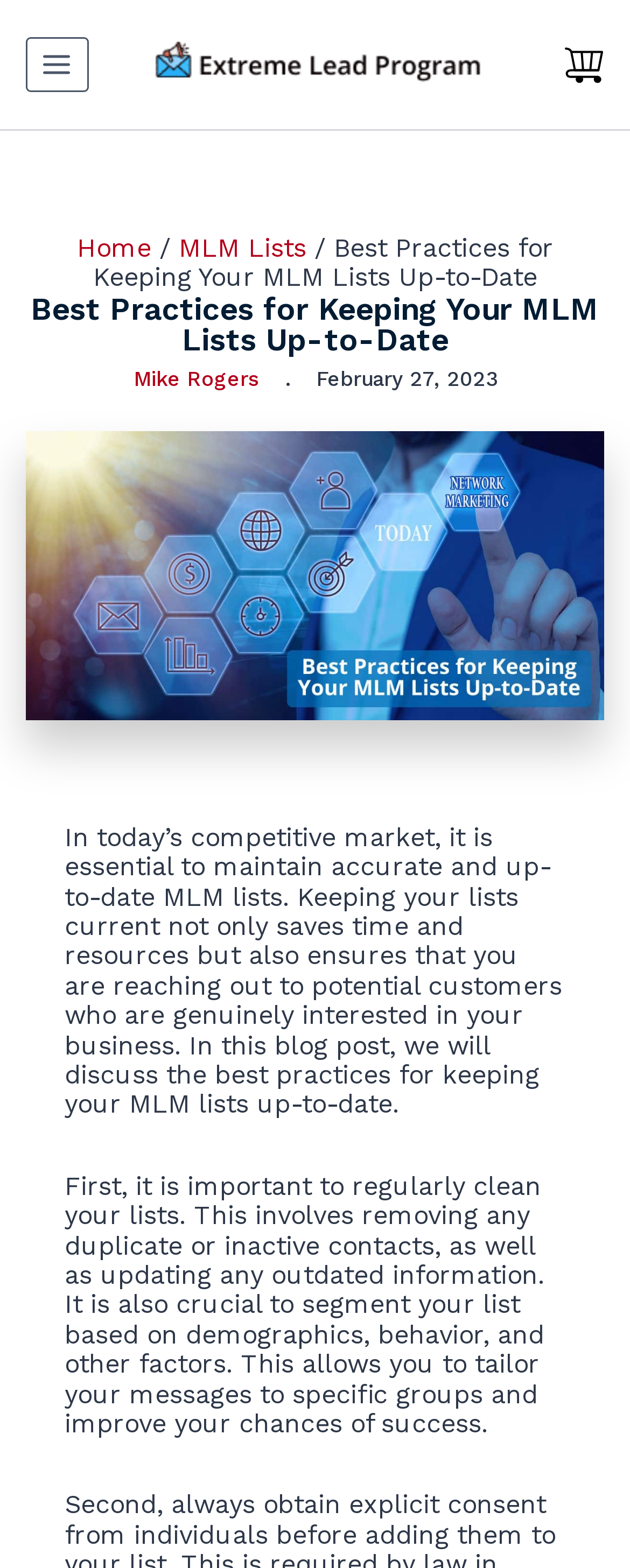When was this blog post published? Observe the screenshot and provide a one-word or short phrase answer.

February 27, 2023